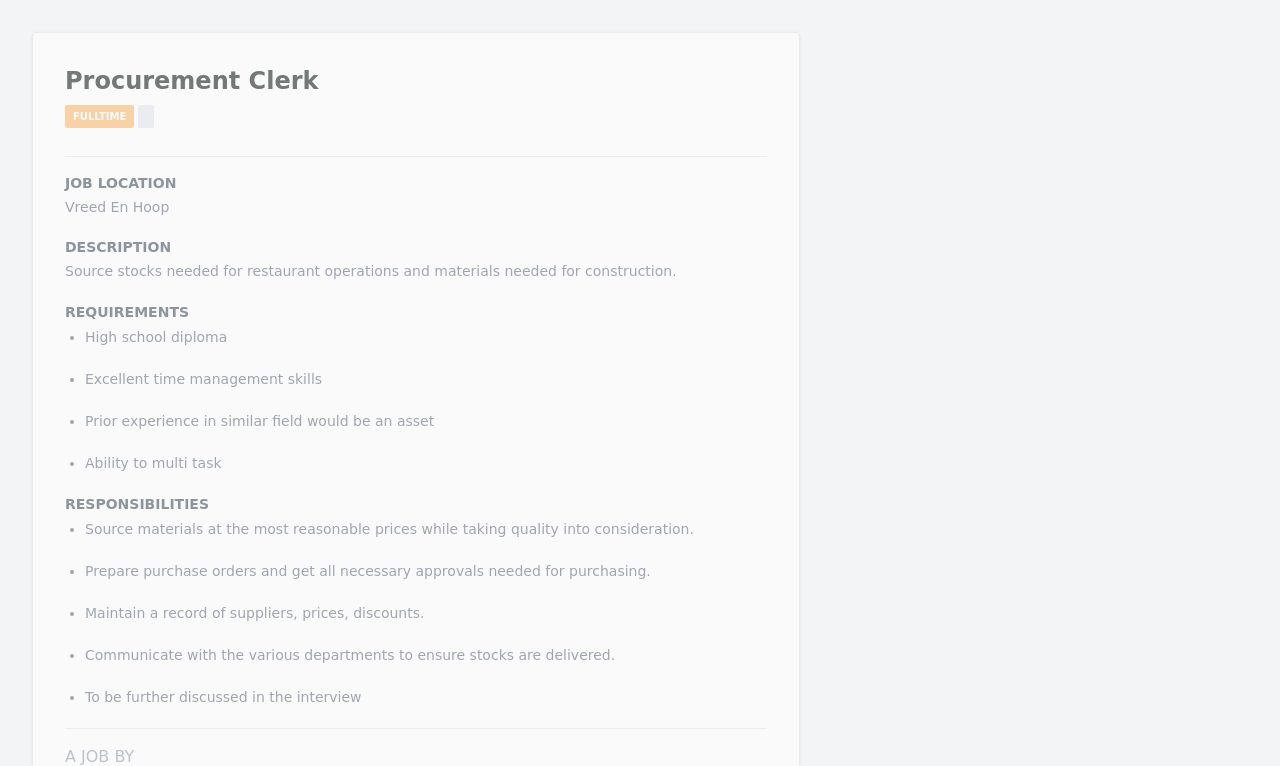What is the main responsibility of the procurement clerk?
Using the image as a reference, deliver a detailed and thorough answer to the question.

I found the answer by looking at the 'RESPONSIBILITIES' heading and the first list item '•' followed by the static text 'Source materials at the most reasonable prices while taking quality into consideration'.